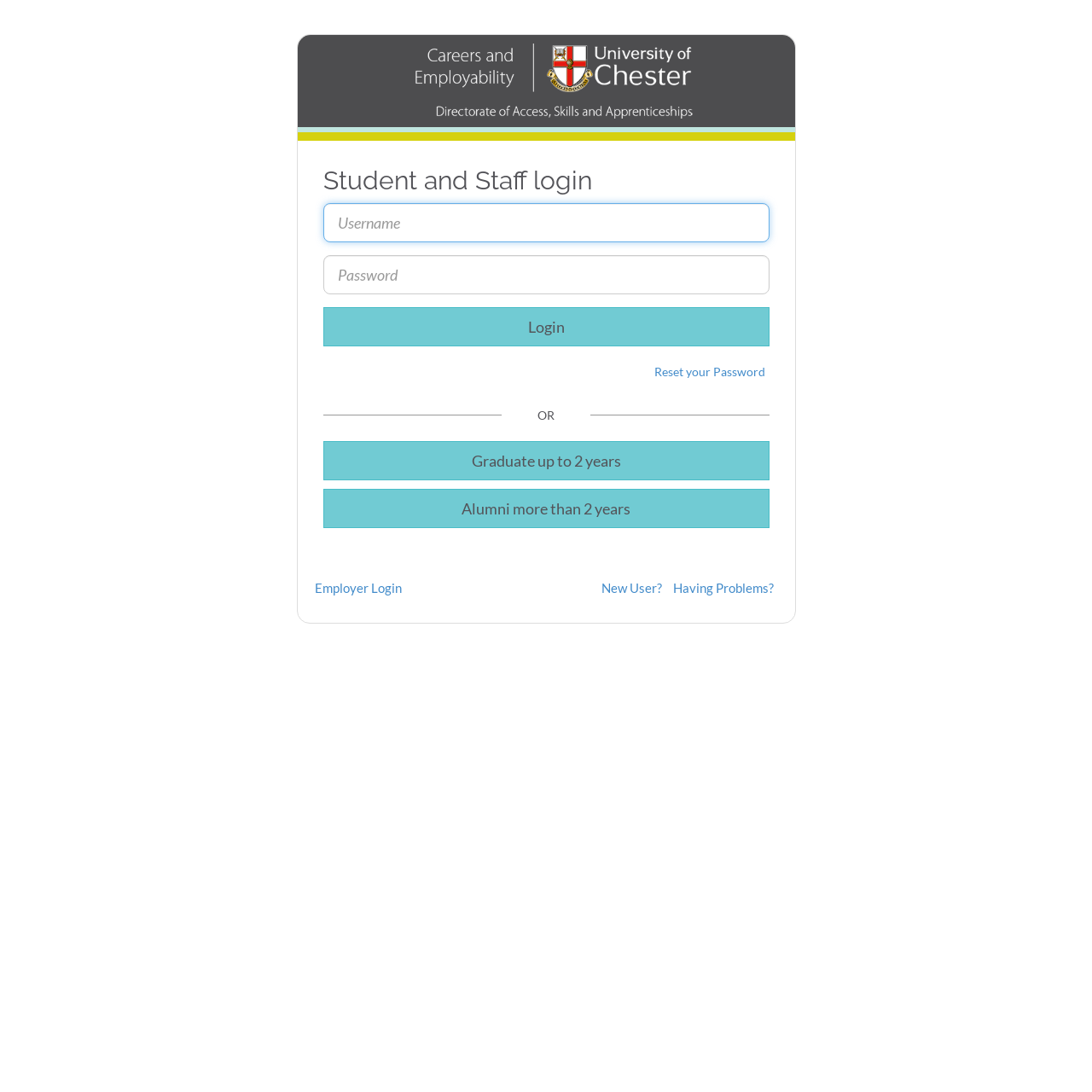Using the details from the image, please elaborate on the following question: Is registration available for new users?

The presence of a 'New User?' link on the webpage suggests that new users can register or create an account, as opposed to only existing users being able to log in.